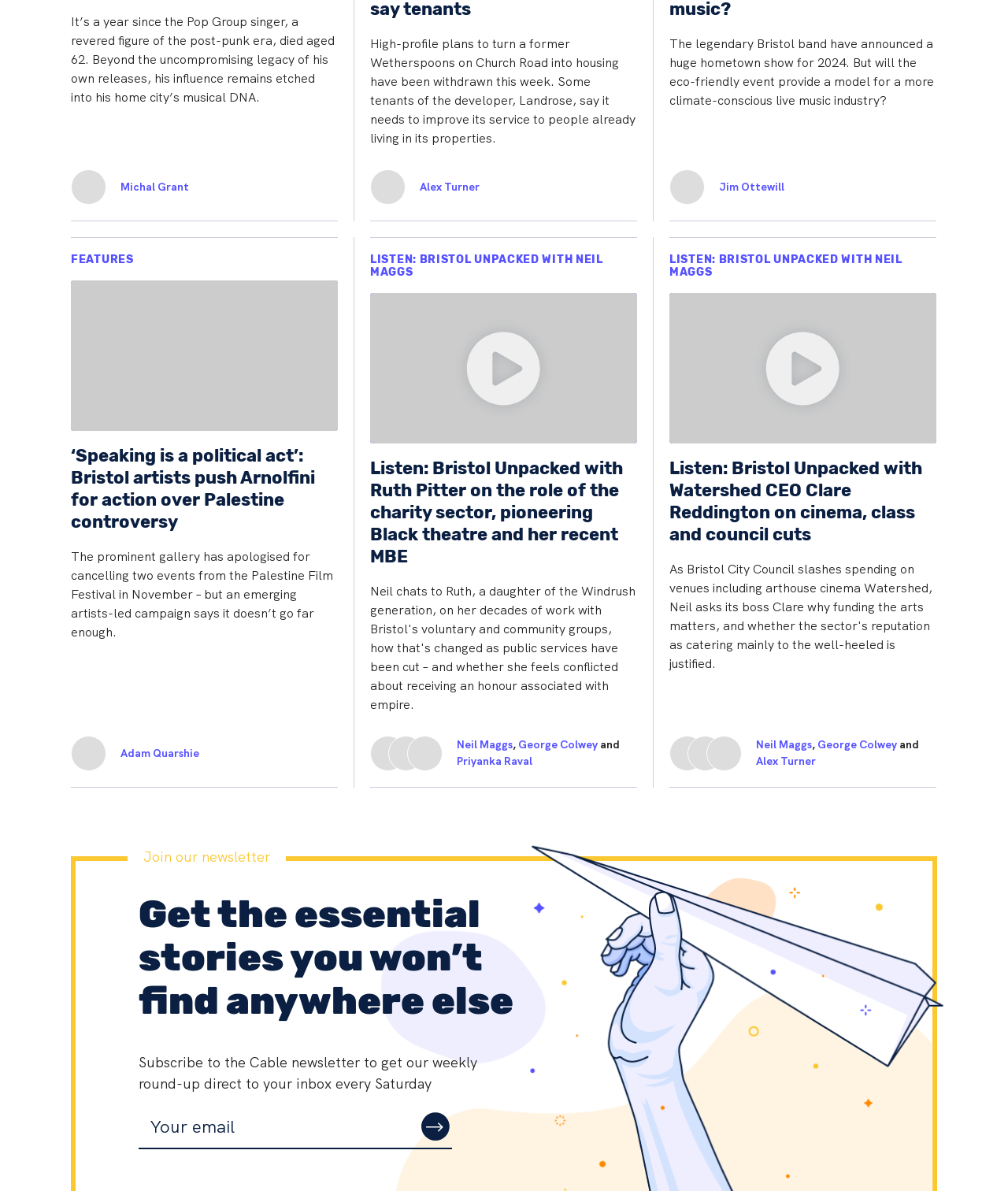Provide the bounding box coordinates for the UI element that is described by this text: "name="EMAIL" placeholder="Your email"". The coordinates should be in the form of four float numbers between 0 and 1: [left, top, right, bottom].

[0.138, 0.93, 0.448, 0.965]